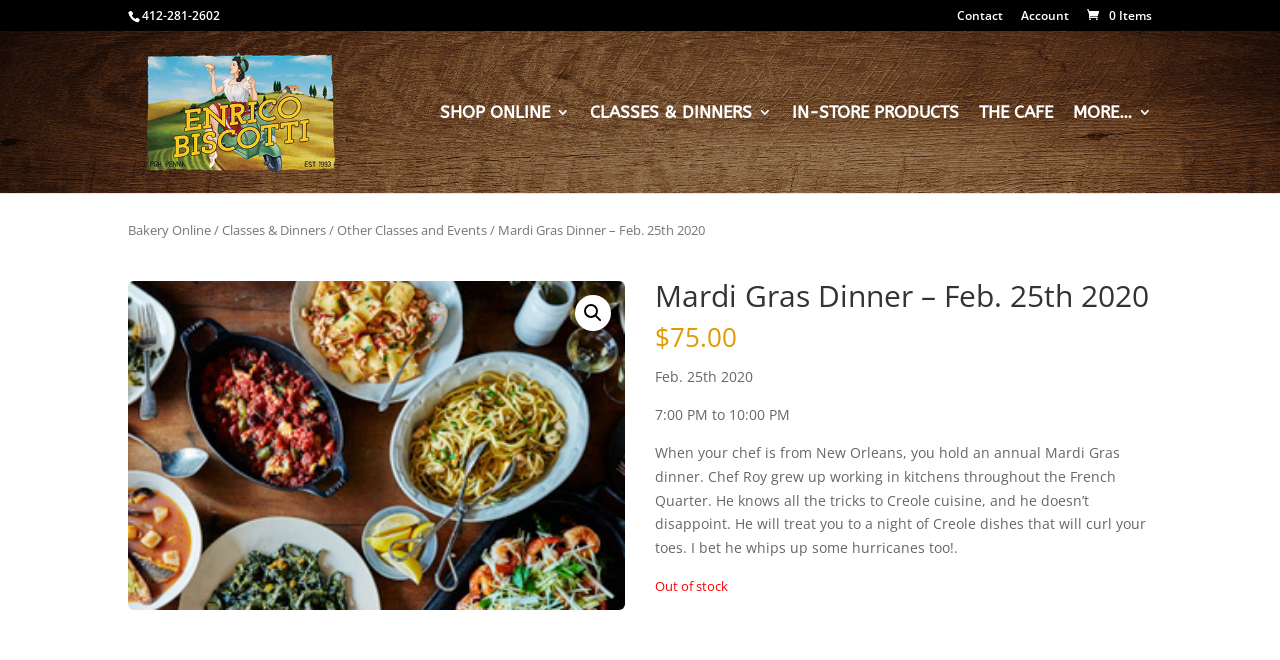Pinpoint the bounding box coordinates of the element to be clicked to execute the instruction: "View Classes & Dinners".

[0.461, 0.159, 0.603, 0.292]